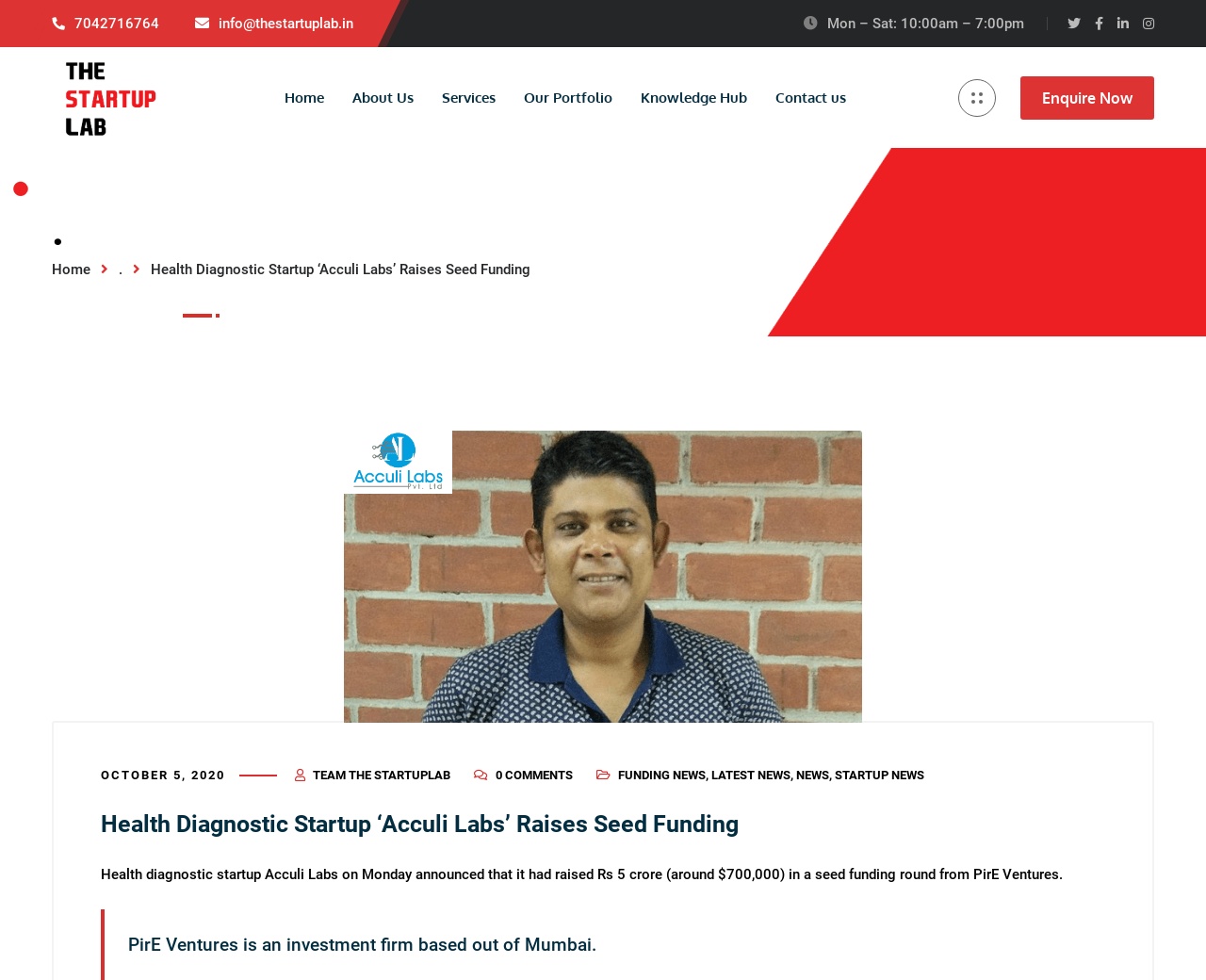Using details from the image, please answer the following question comprehensively:
What is the date of the funding announcement?

I found the answer by looking at the text that mentions the date of the funding announcement. The text says 'OCTOBER 5, 2020' which clearly indicates the date of the funding announcement.